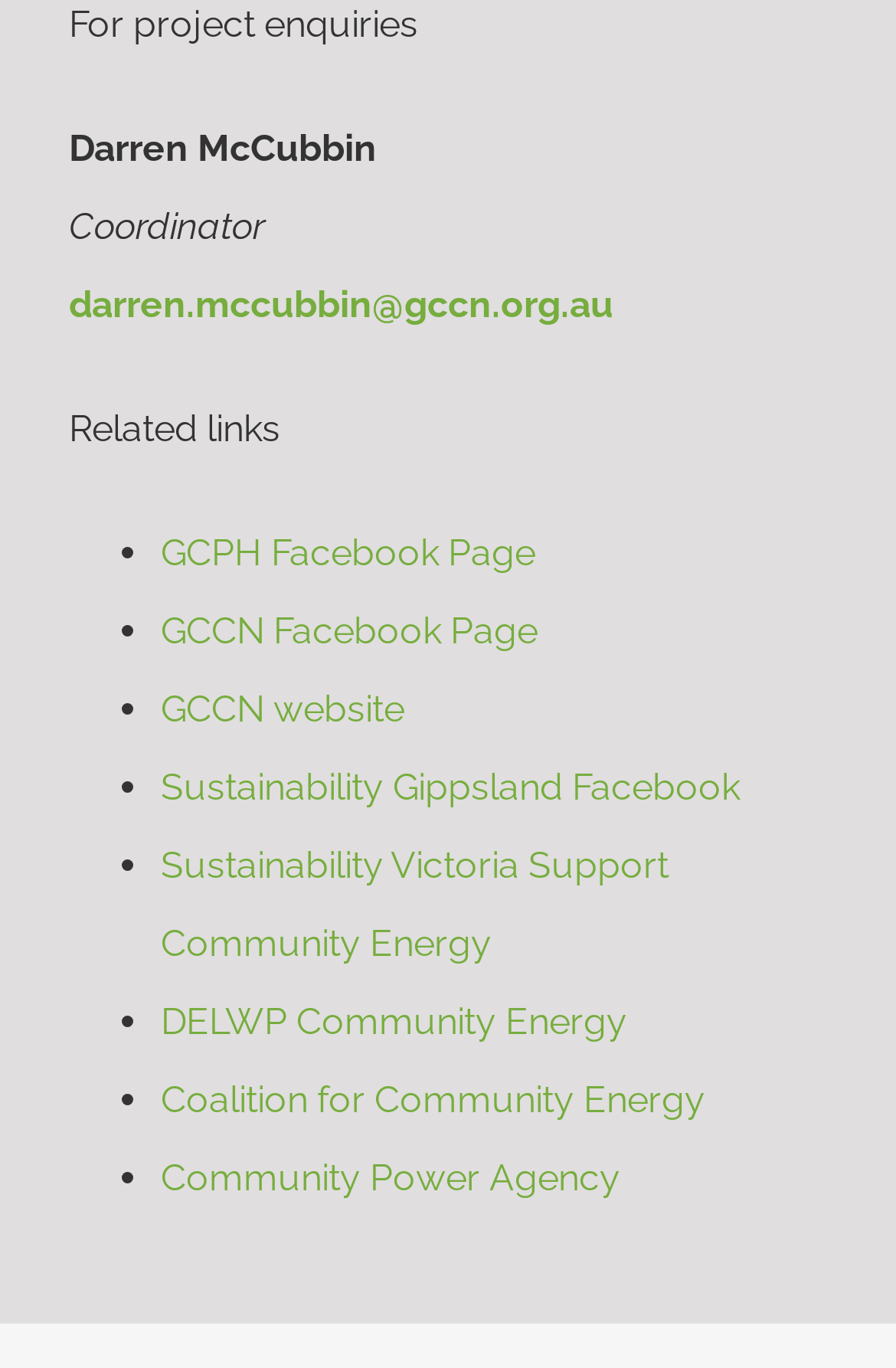Identify the bounding box coordinates of the part that should be clicked to carry out this instruction: "go to home page".

None